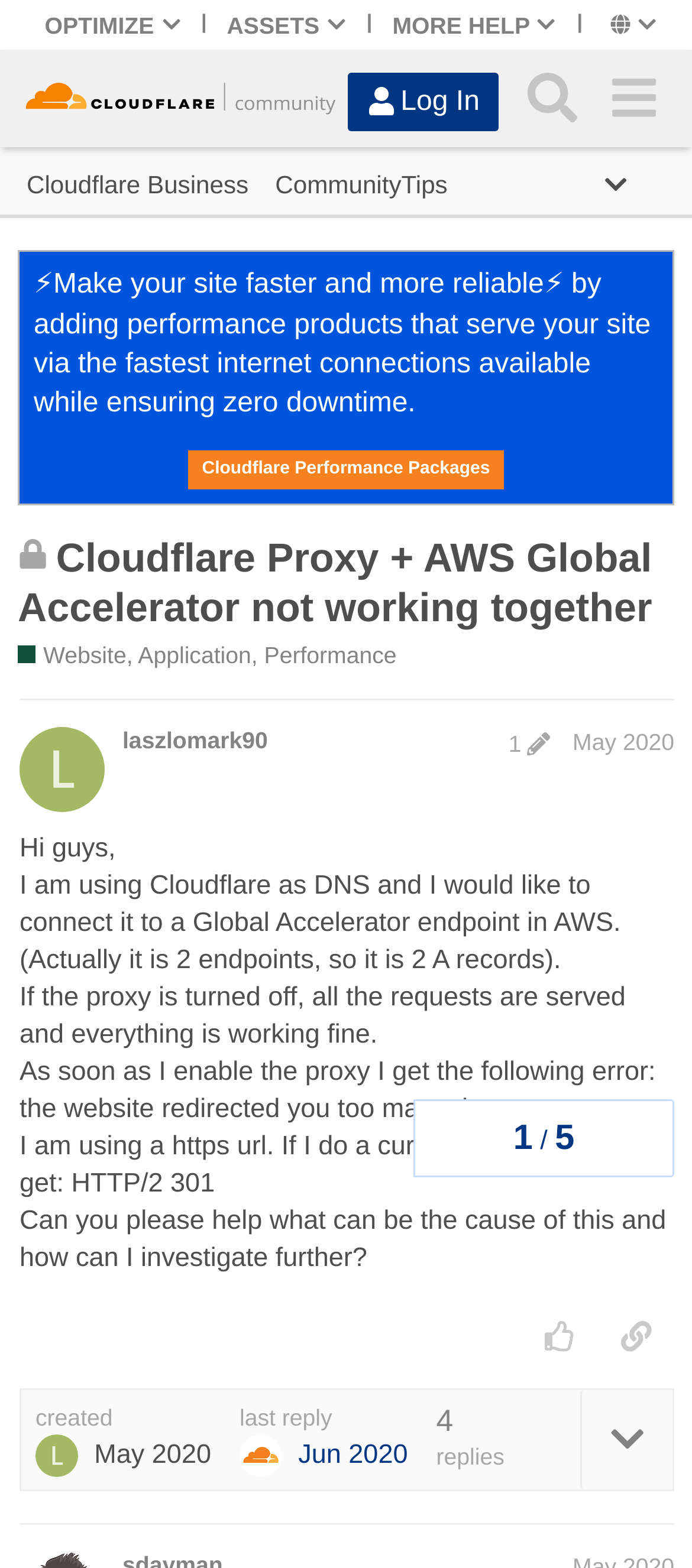Please specify the bounding box coordinates for the clickable region that will help you carry out the instruction: "Click on the 'MORE HELP' link".

[0.567, 0.008, 0.805, 0.023]